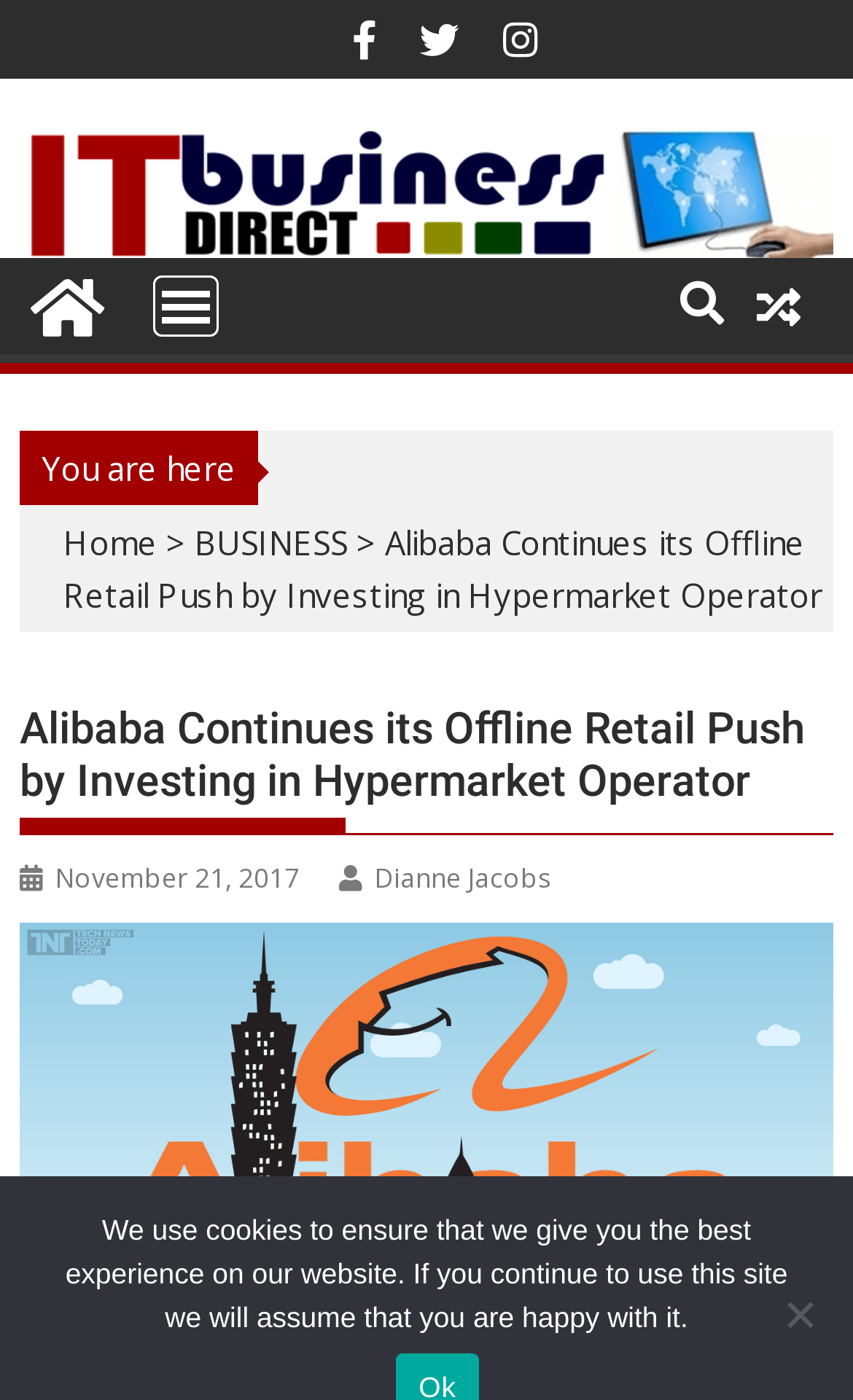Offer a thorough description of the webpage.

The webpage is about Alibaba's expansion into offline retail, as indicated by the meta description. The page has a top navigation bar with several links, including three social media icons on the left, followed by a link to "itbusinessdirect" that spans almost the entire width of the page. Below the navigation bar, there is a menu link labeled "MENU" on the left, accompanied by a "You are here" text and a breadcrumb trail consisting of "Home" and "BUSINESS" links.

The main content of the page is an article with the title "Alibaba Continues its Offline Retail Push by Investing in Hypermarket Operator" in a large font, which is also the headline of the page. The article has a publication date "November 21, 2017" and an author "Dianne Jacobs" mentioned below the title. The article text is not provided in the accessibility tree, but it likely discusses Alibaba's investment in a hypermarket operator.

On the right side of the article, there is a figure or image, but its content is not described in the accessibility tree. At the bottom of the page, there is a cookie policy notice that informs users that the website uses cookies to ensure the best experience, and a "No" button or link on the right side of the notice.